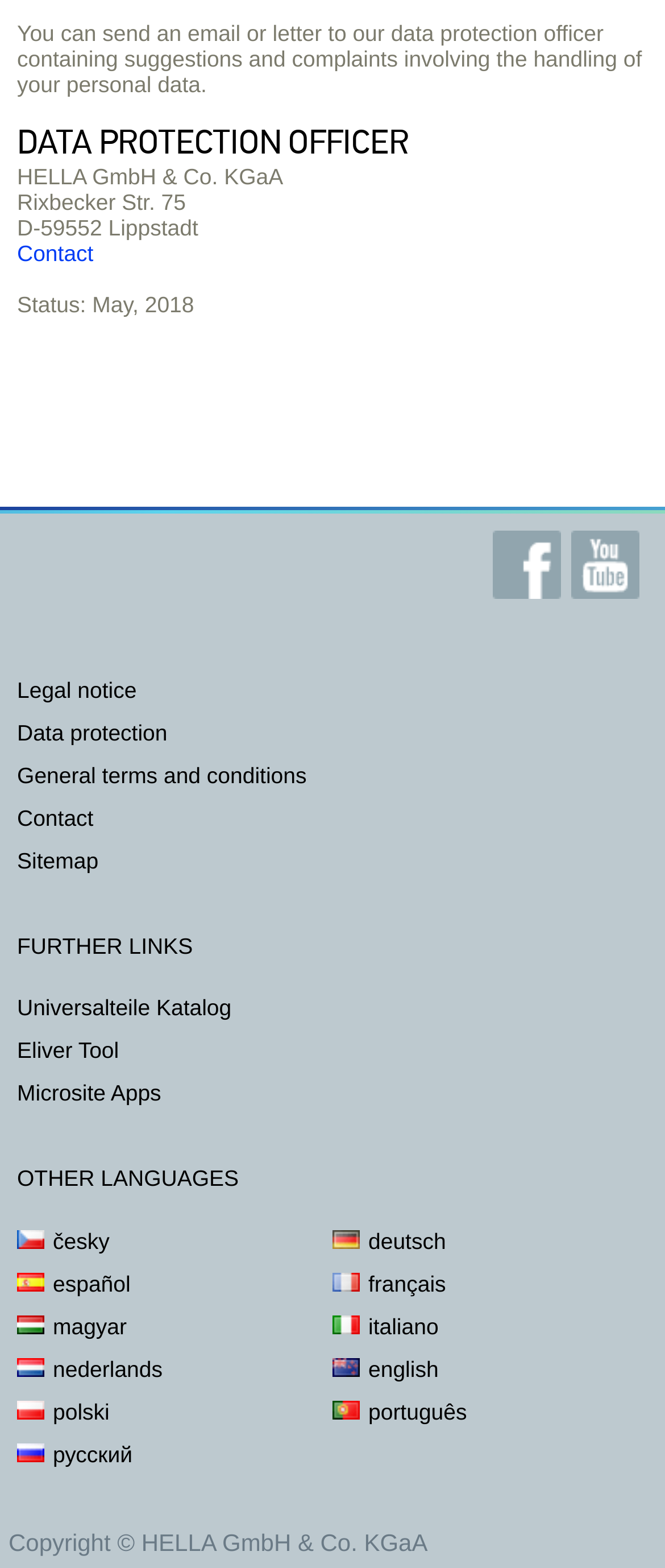What is the address of HELLA GmbH & Co. KGaA?
Respond to the question with a single word or phrase according to the image.

Rixbecker Str. 75, D-59552 Lippstadt